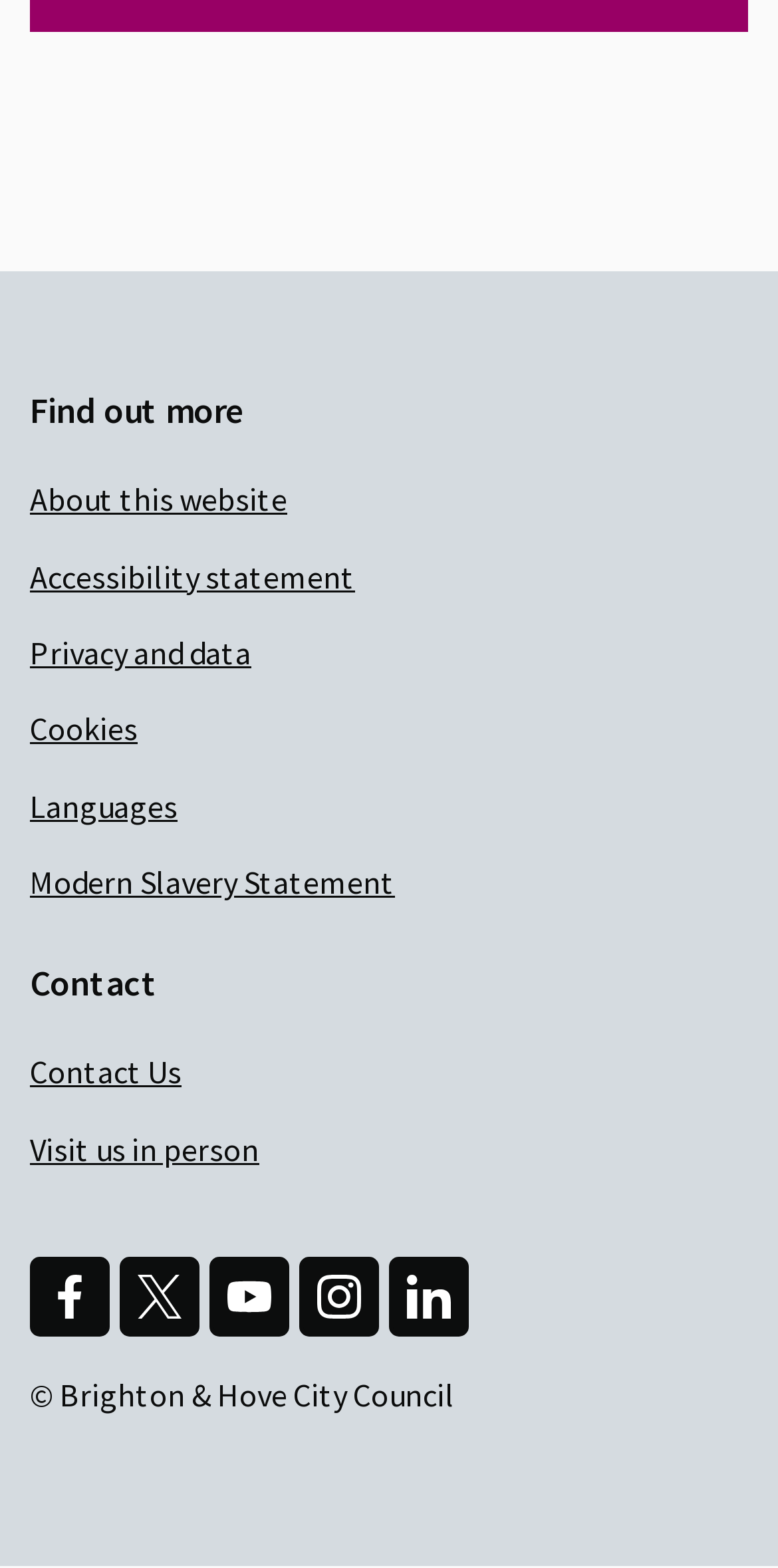What social media platforms does the city council have?
Answer the question based on the image using a single word or a brief phrase.

Facebook, Twitter, YouTube, Instagram, LinkedIn